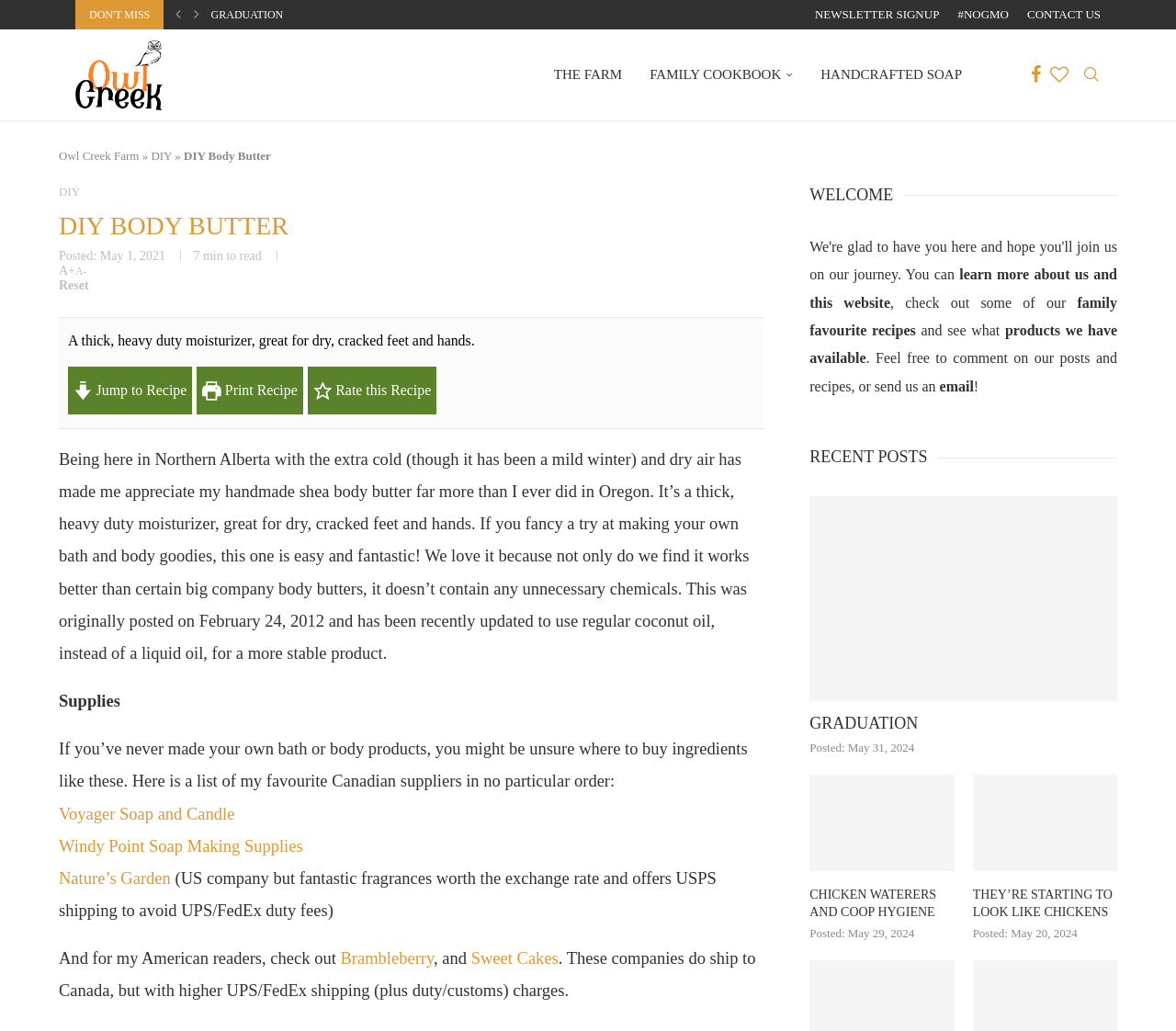Find the bounding box coordinates for the element described here: "Rate this Recipe".

[0.261, 0.355, 0.371, 0.402]